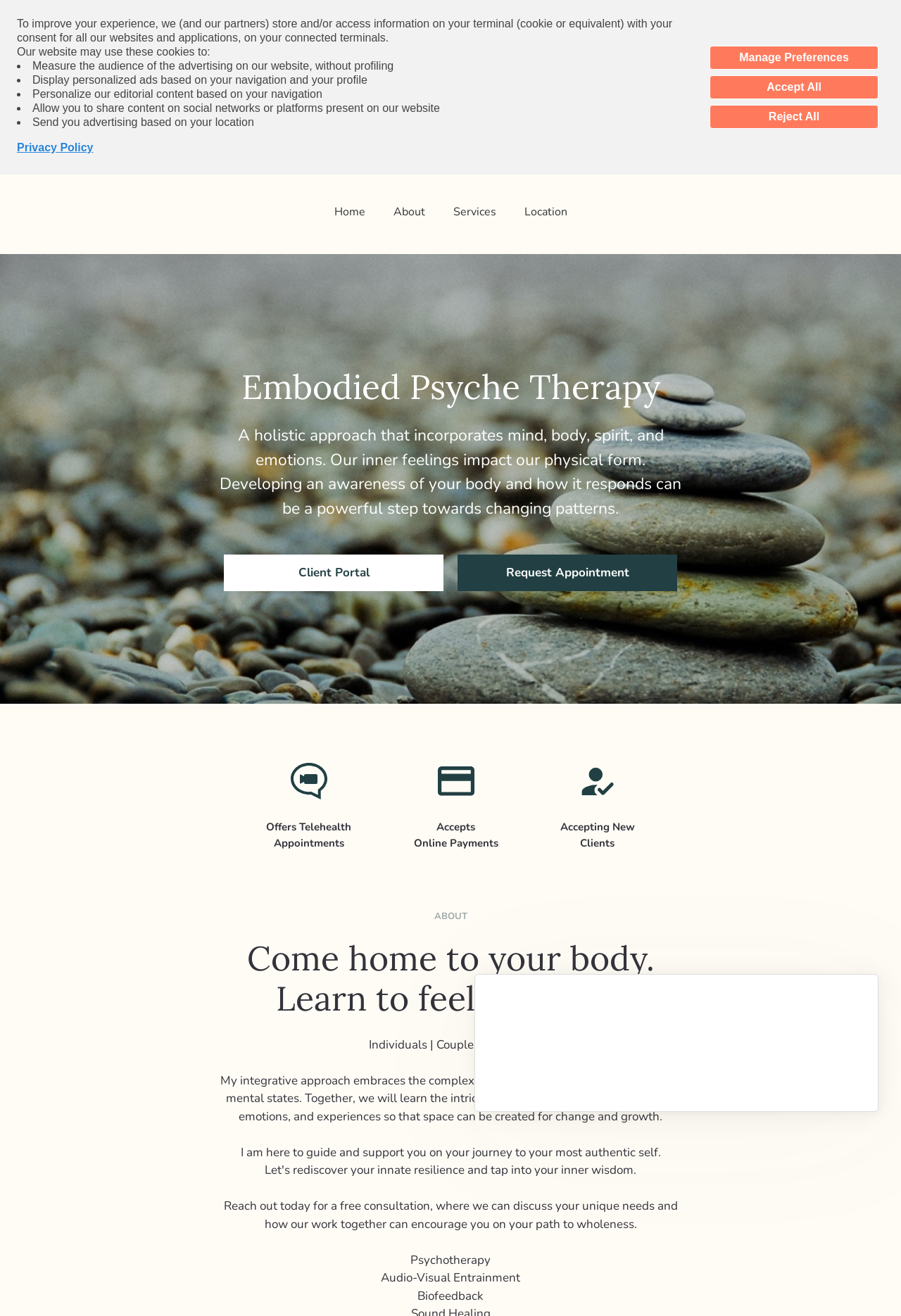Determine the bounding box coordinates for the UI element with the following description: "Request Appointment". The coordinates should be four float numbers between 0 and 1, represented as [left, top, right, bottom].

[0.508, 0.421, 0.752, 0.449]